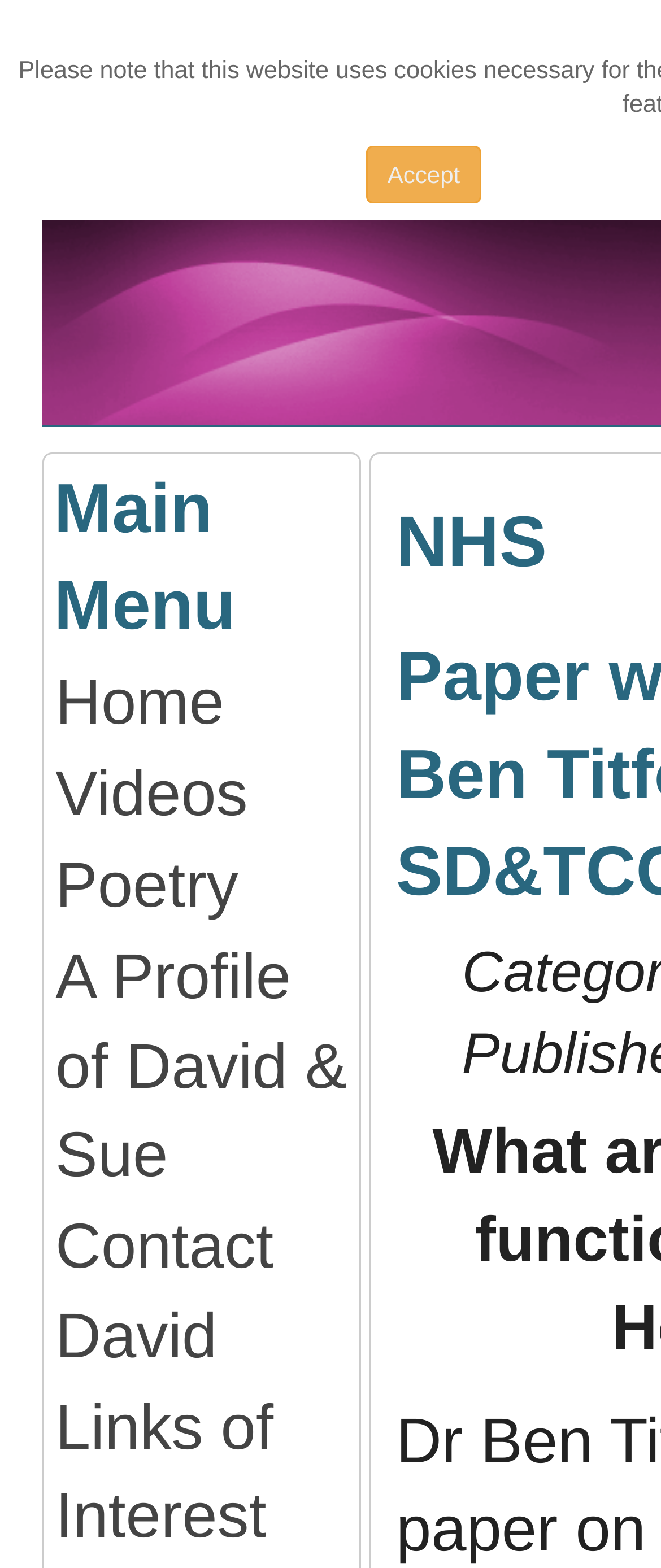Look at the image and write a detailed answer to the question: 
What is the second main menu item?

I looked at the list of links under the 'Main Menu' heading and found that the second item is 'Videos', which is located below the 'Home' link.